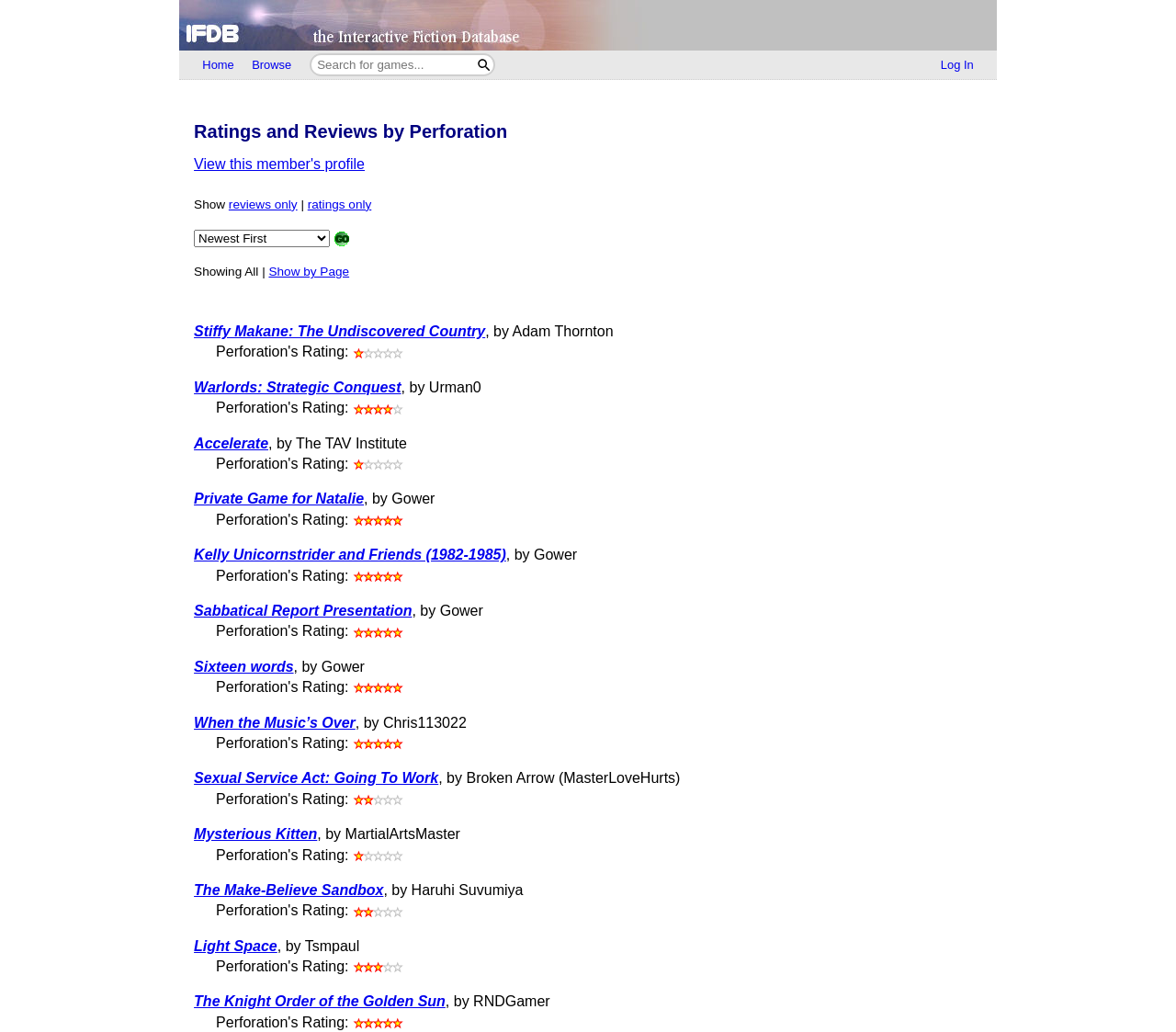Specify the bounding box coordinates for the region that must be clicked to perform the given instruction: "View this member's profile".

[0.165, 0.151, 0.31, 0.167]